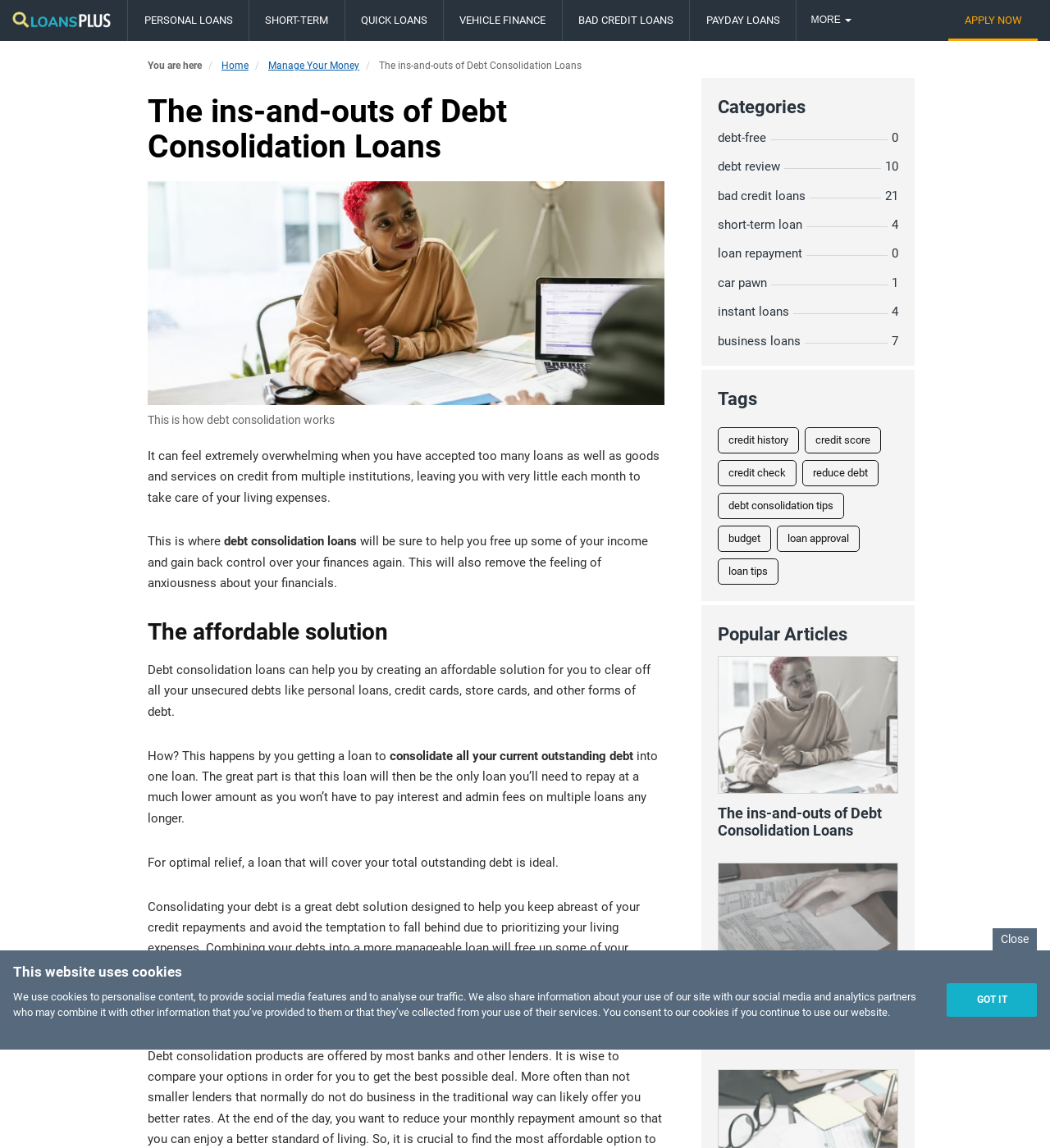What is the main heading of this webpage? Please extract and provide it.

The ins-and-outs of Debt Consolidation Loans